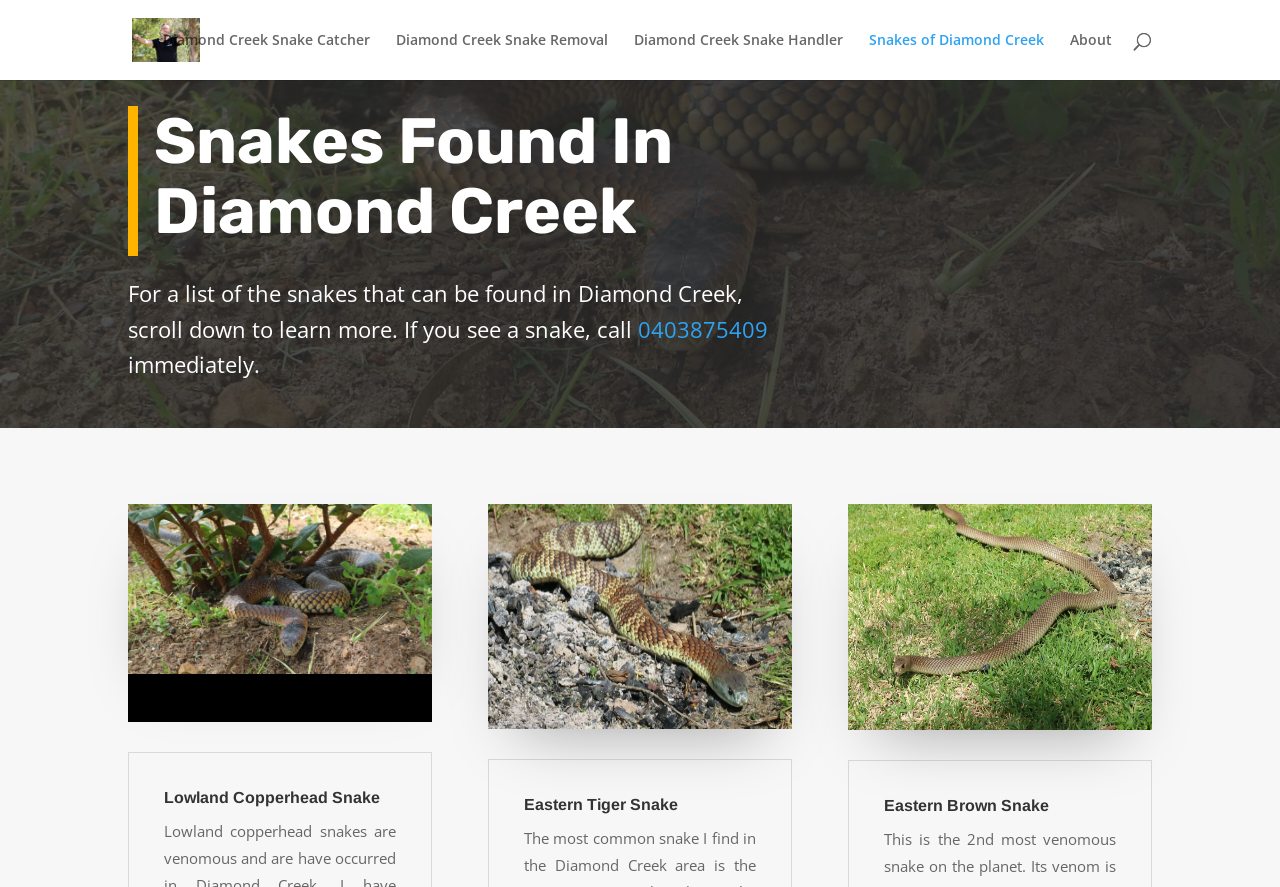Please identify the bounding box coordinates of the element that needs to be clicked to perform the following instruction: "search for snakes".

[0.1, 0.0, 0.9, 0.001]